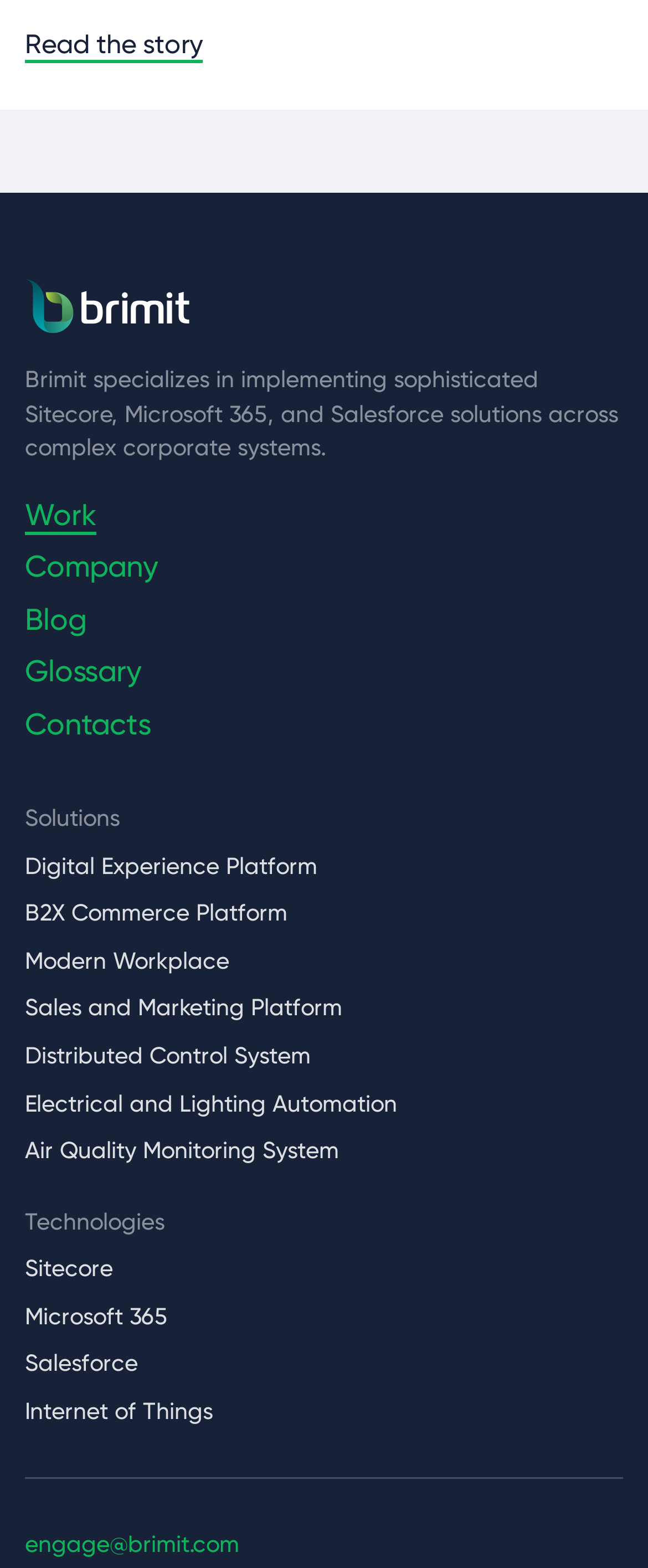Identify the bounding box coordinates of the region that should be clicked to execute the following instruction: "Contact Brimit via email".

[0.038, 0.976, 0.369, 0.992]